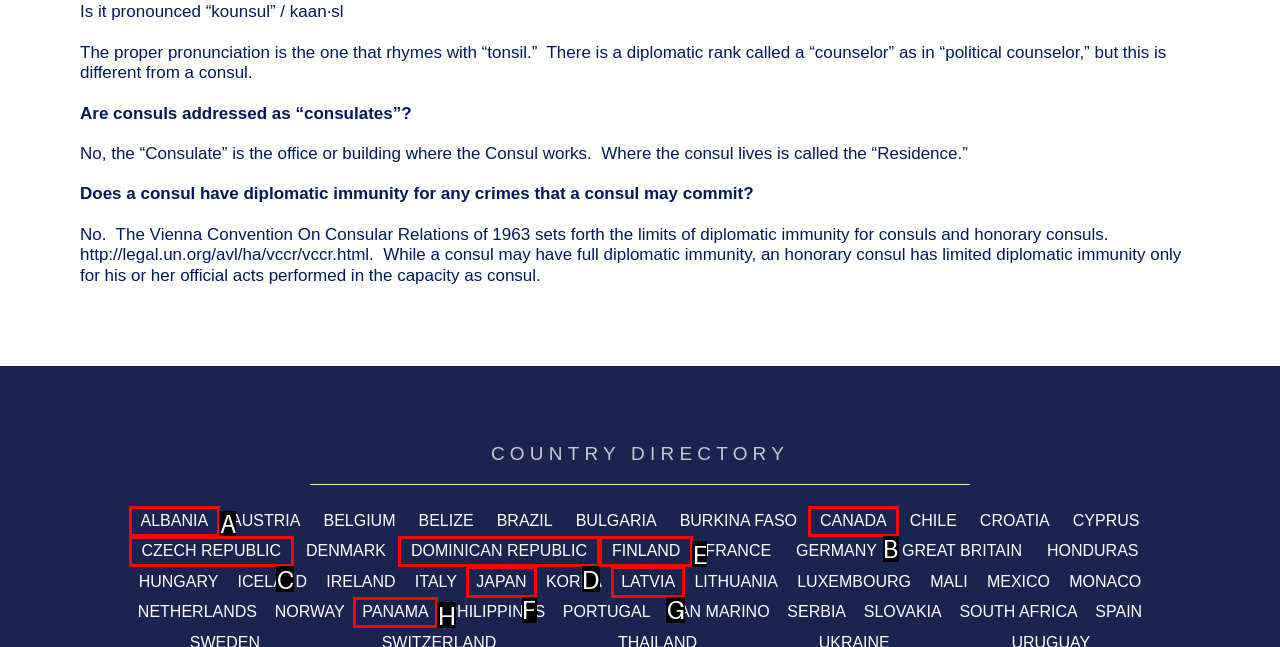Select the HTML element that best fits the description: Albania
Respond with the letter of the correct option from the choices given.

A